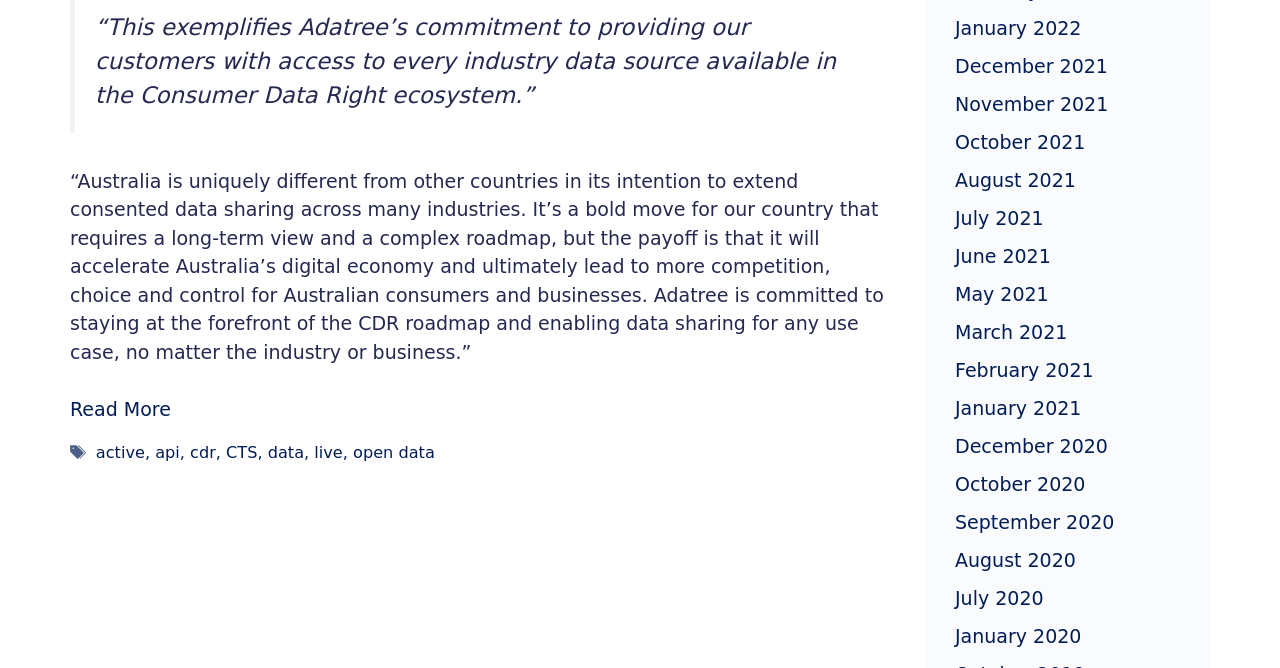Determine the coordinates of the bounding box that should be clicked to complete the instruction: "Read more about Adatree launches world’s first Open Energy data sharing platform". The coordinates should be represented by four float numbers between 0 and 1: [left, top, right, bottom].

[0.055, 0.595, 0.134, 0.628]